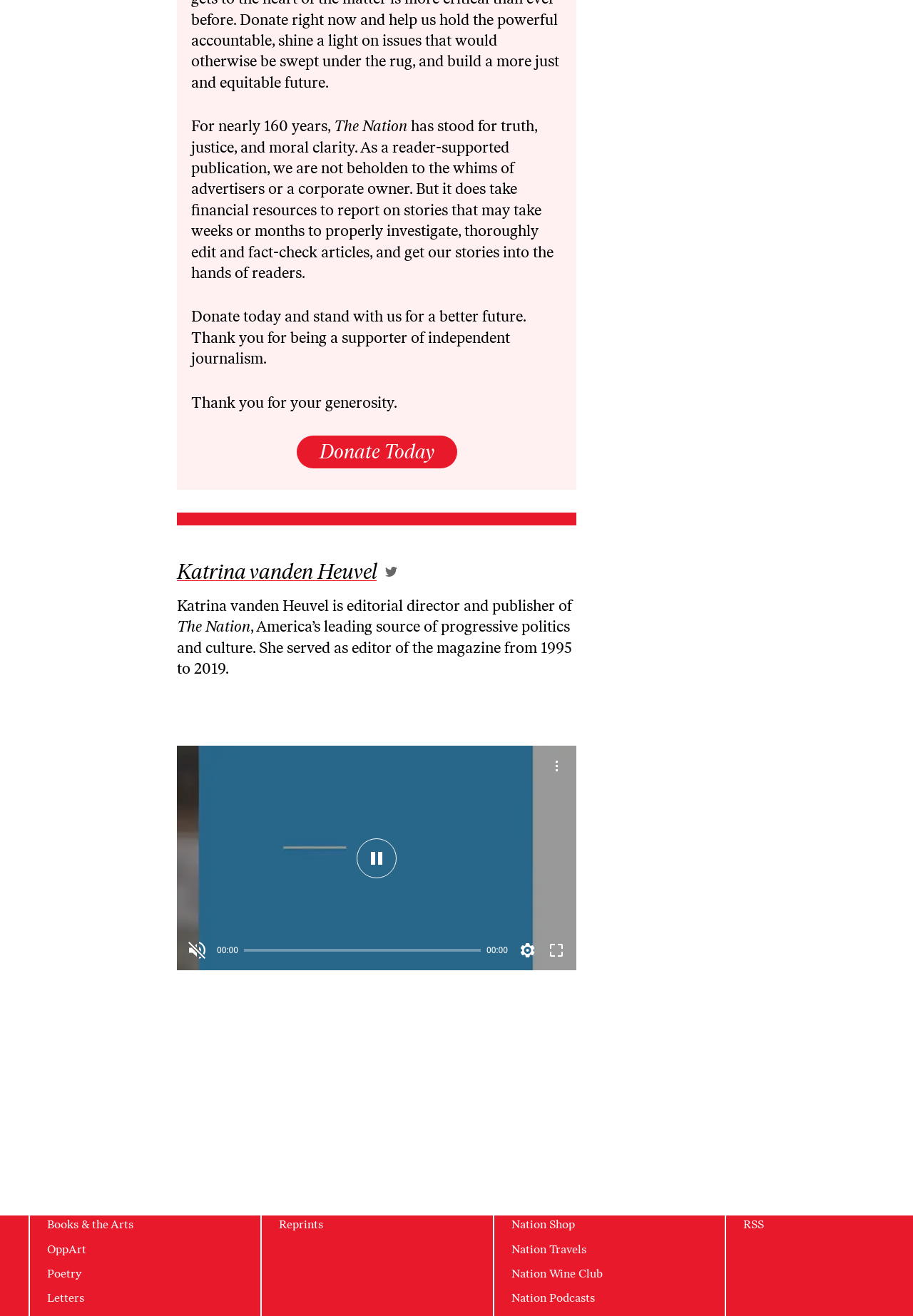Extract the bounding box coordinates for the described element: "Nation Fund". The coordinates should be represented as four float numbers between 0 and 1: [left, top, right, bottom].

[0.514, 0.766, 0.581, 0.775]